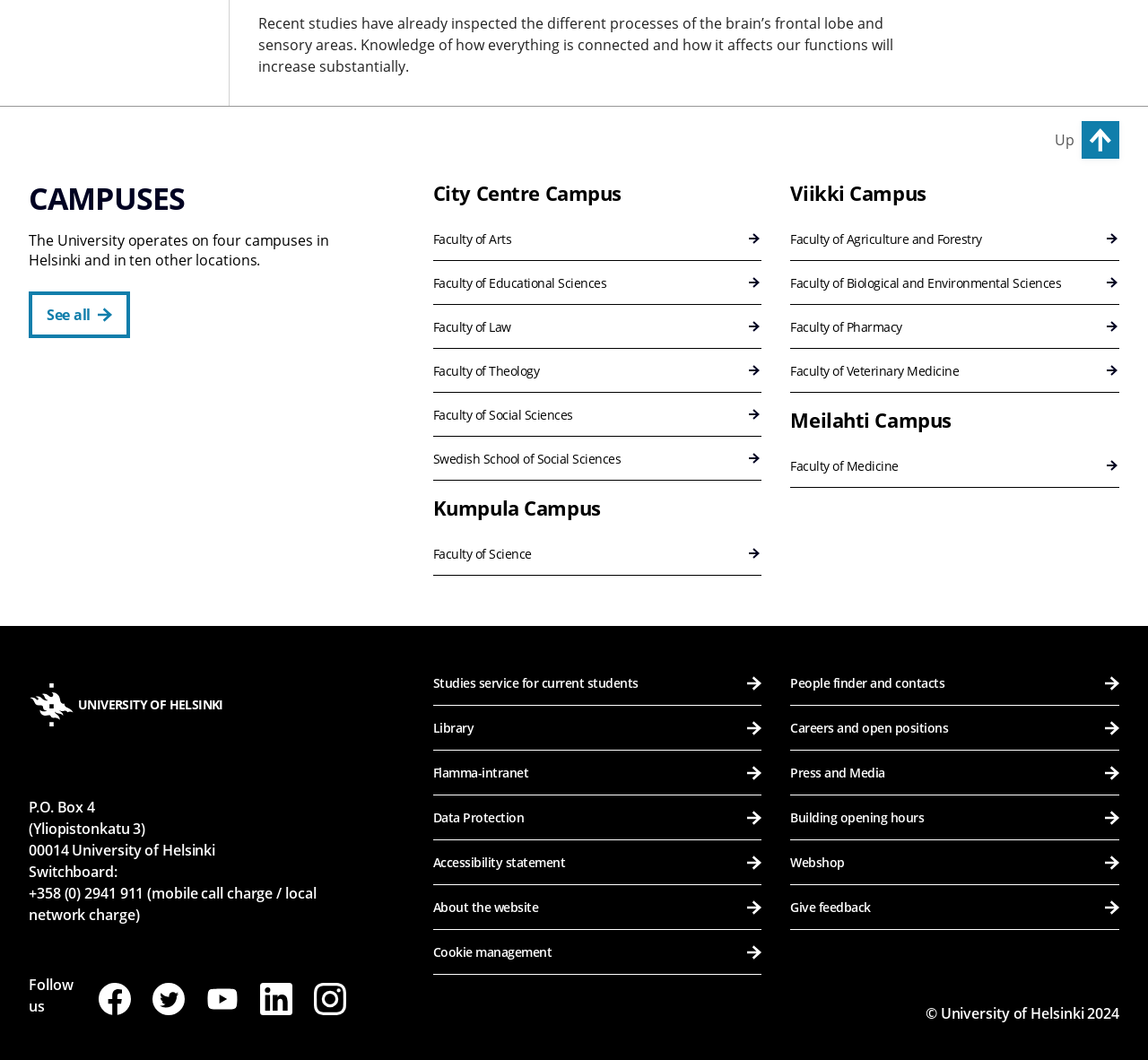Predict the bounding box coordinates of the area that should be clicked to accomplish the following instruction: "View Studies service for current students". The bounding box coordinates should consist of four float numbers between 0 and 1, i.e., [left, top, right, bottom].

[0.377, 0.624, 0.664, 0.666]